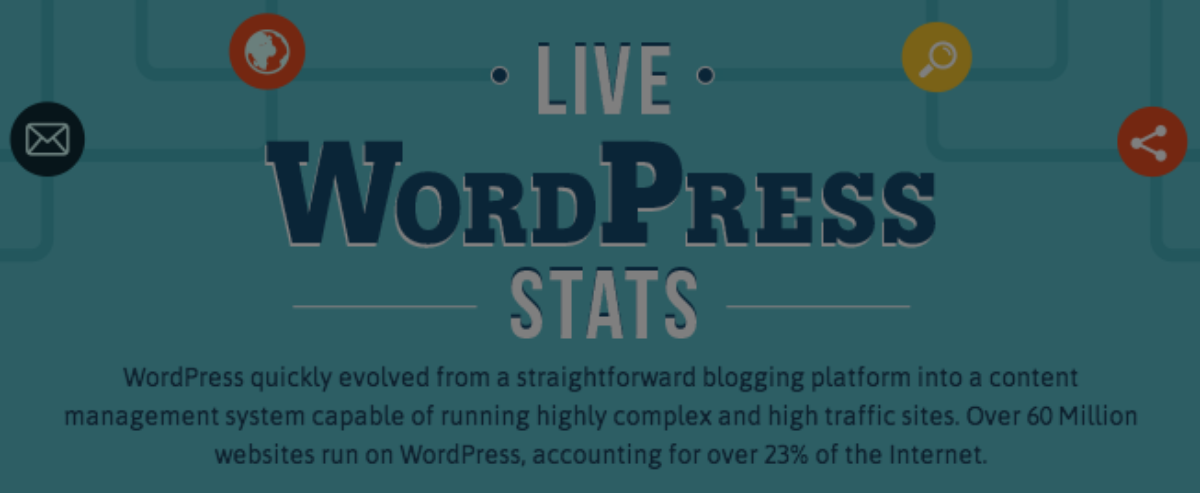Please analyze the image and give a detailed answer to the question:
How many websites rely on WordPress?

According to the caption, WordPress is used by over 60 million websites, which is a significant number that highlights its importance and versatility as a content management system.